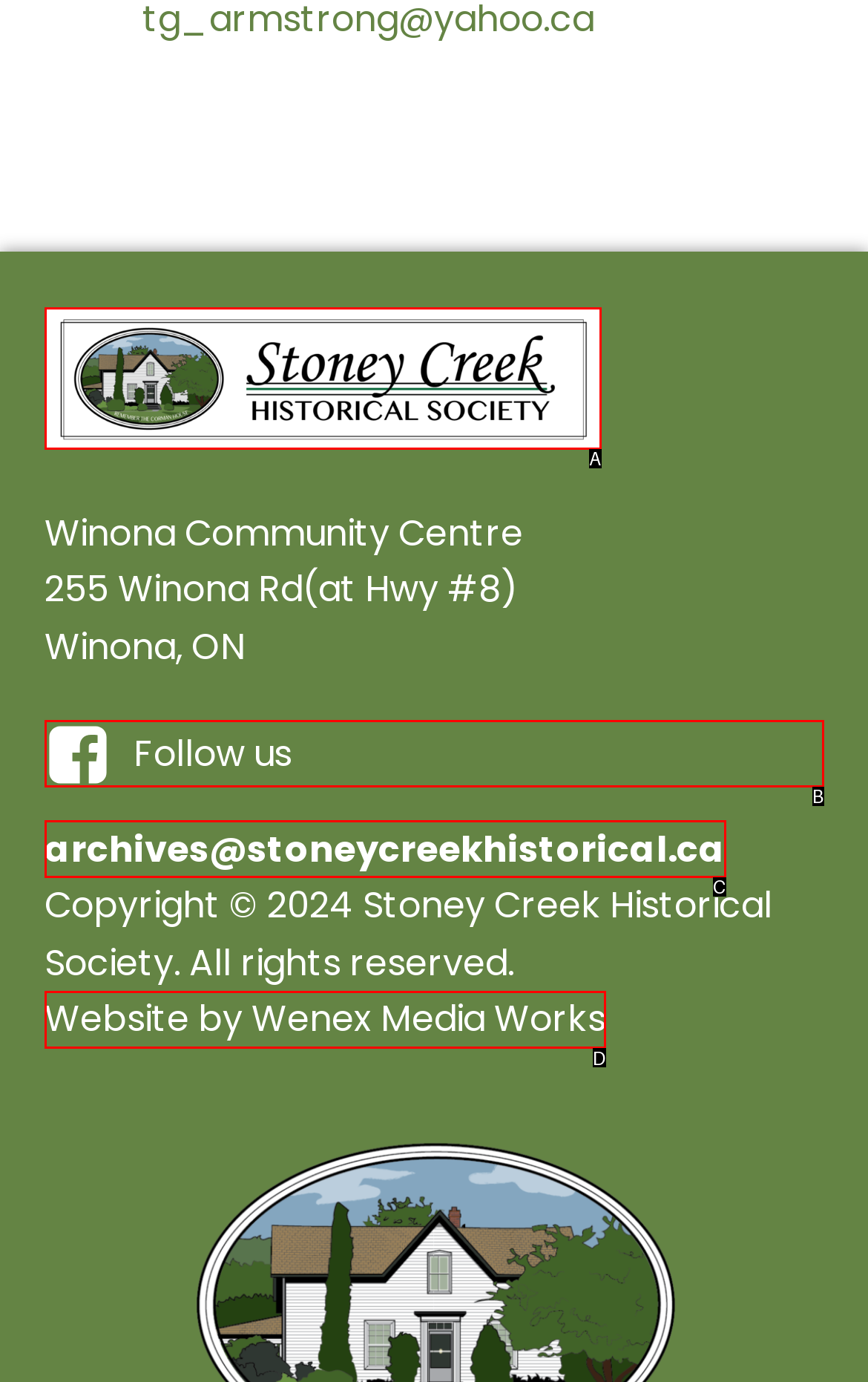Tell me which one HTML element best matches the description: archives@stoneycreekhistorical.ca
Answer with the option's letter from the given choices directly.

C